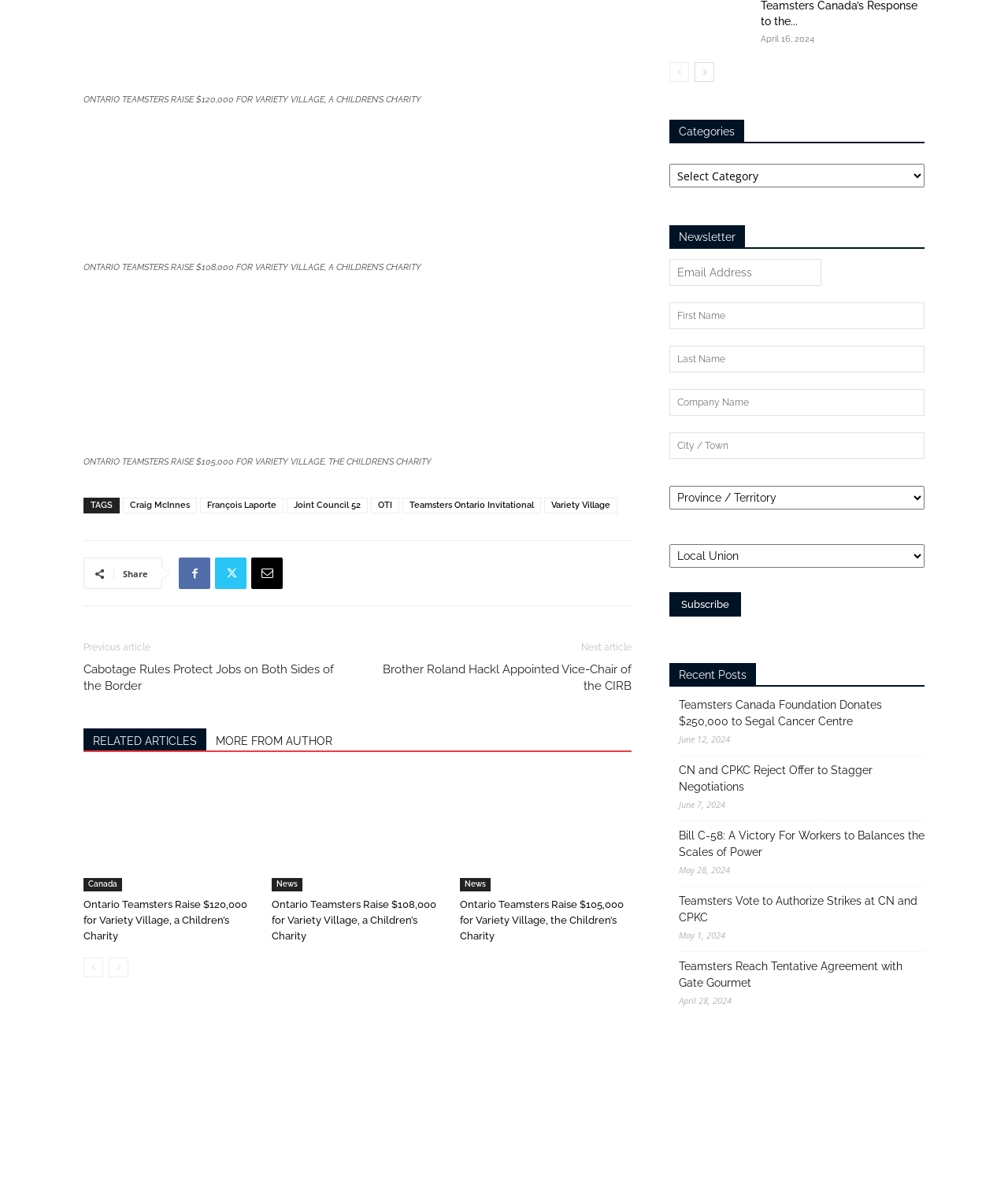Please identify the bounding box coordinates of where to click in order to follow the instruction: "Click on the 'Ontario Teamsters Raise $120,000 for Variety Village, a Children’s Charity' link".

[0.083, 0.648, 0.253, 0.747]